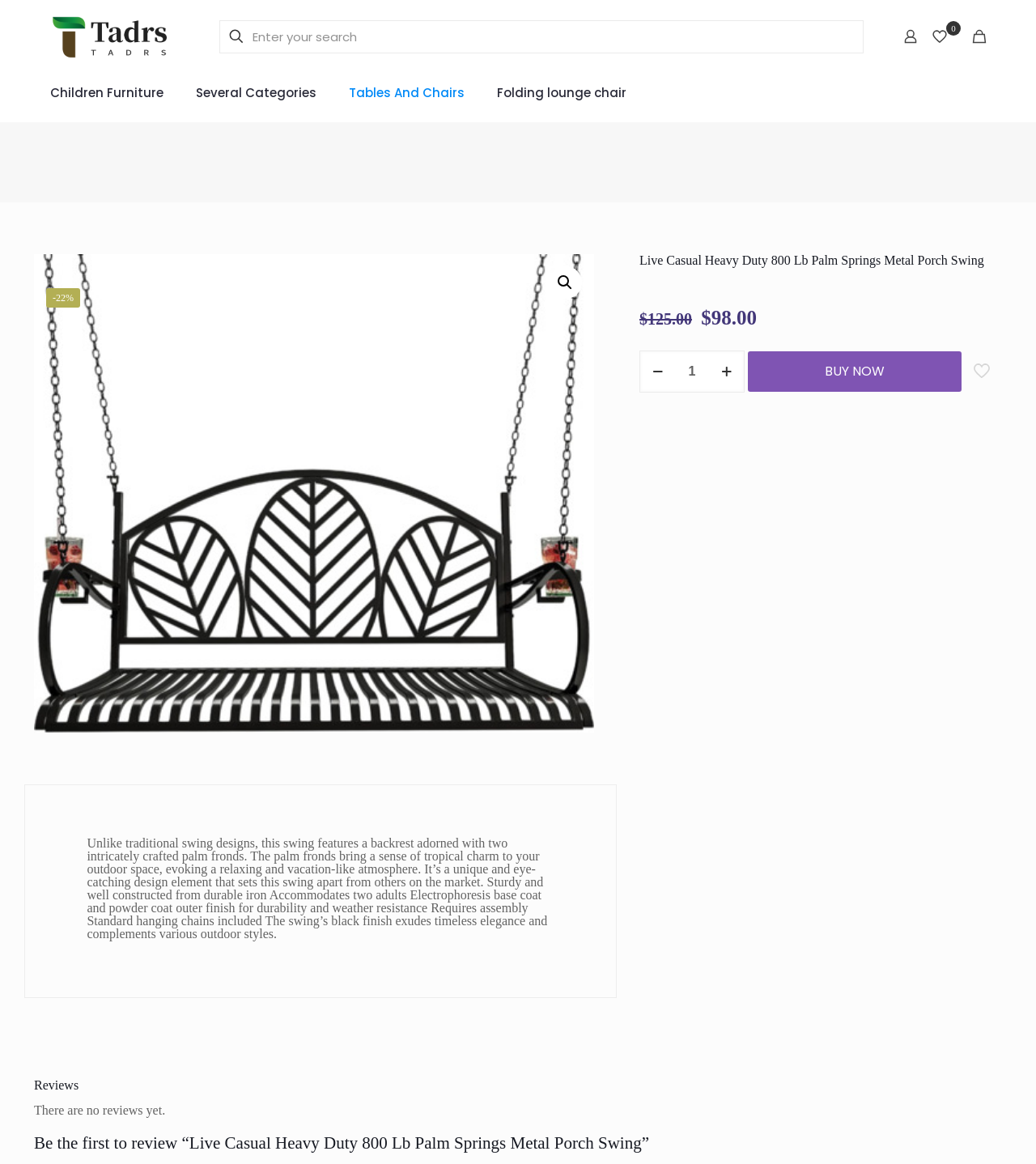Please provide a comprehensive answer to the question based on the screenshot: What is the price of the product?

I found the price of the product by looking at the static text element on the webpage, which is '$98.00'. This element is located near the 'BUY NOW' button.